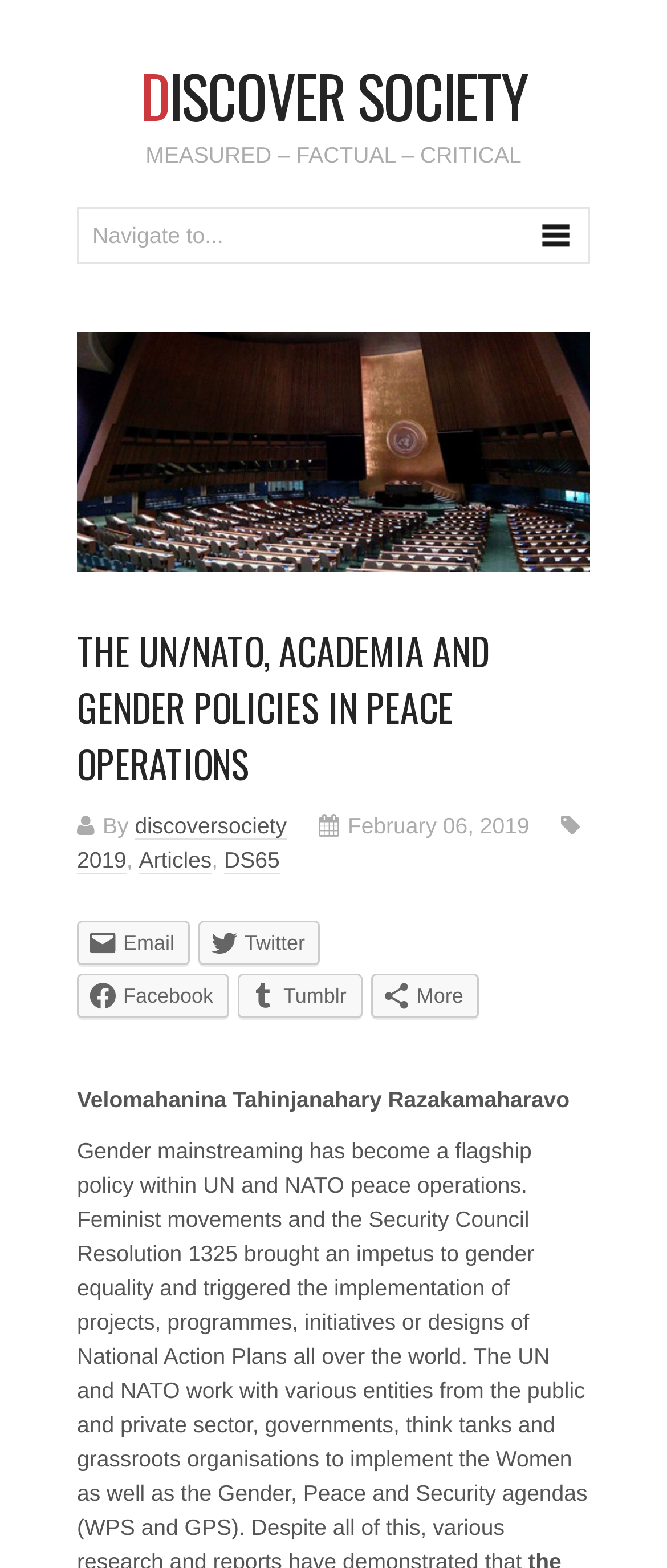Locate the bounding box coordinates of the element to click to perform the following action: 'Click on the 'DISCOVER SOCIETY' link'. The coordinates should be given as four float values between 0 and 1, in the form of [left, top, right, bottom].

[0.21, 0.033, 0.79, 0.088]